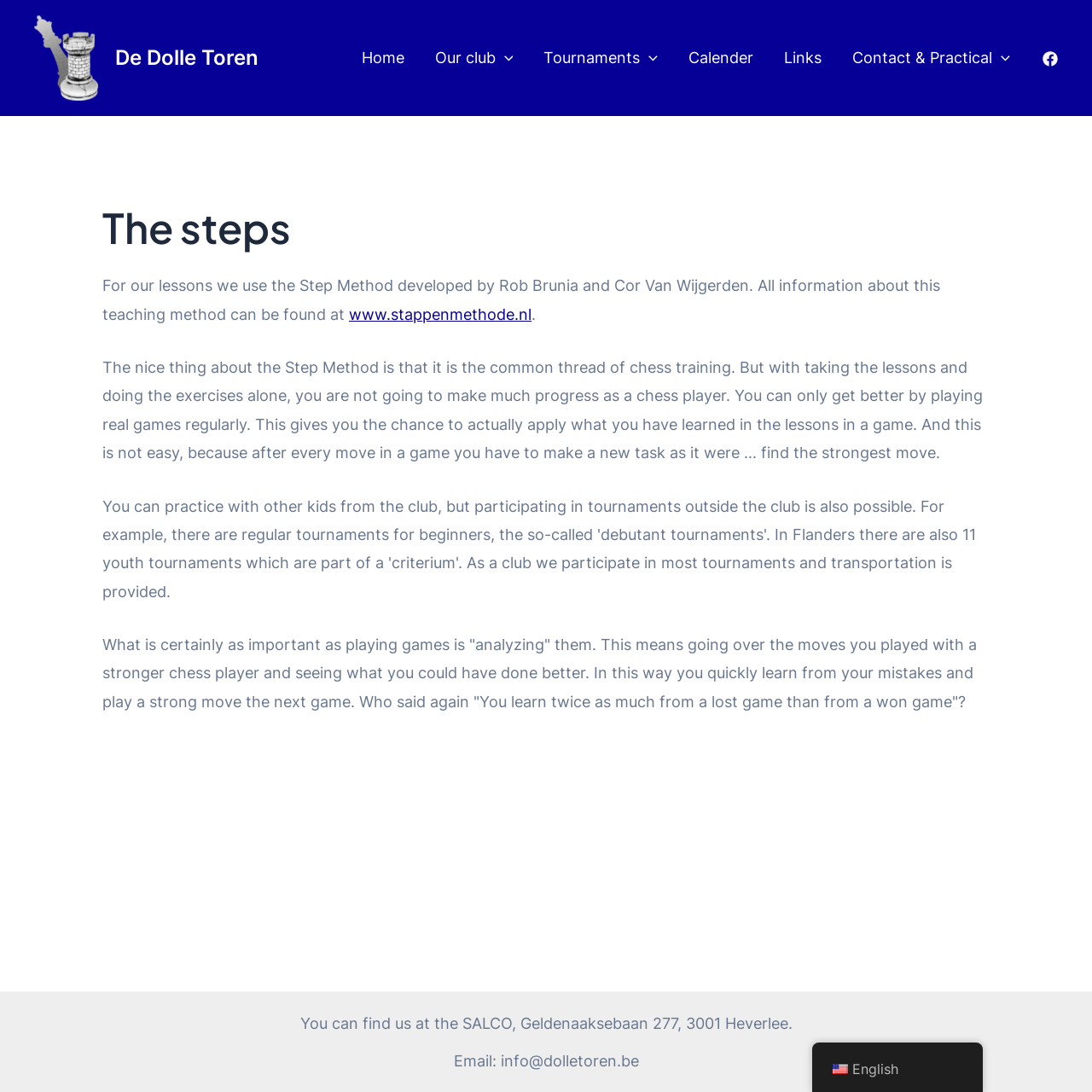Identify the bounding box coordinates of the element that should be clicked to fulfill this task: "Read more about the Step Method". The coordinates should be provided as four float numbers between 0 and 1, i.e., [left, top, right, bottom].

[0.32, 0.28, 0.487, 0.296]